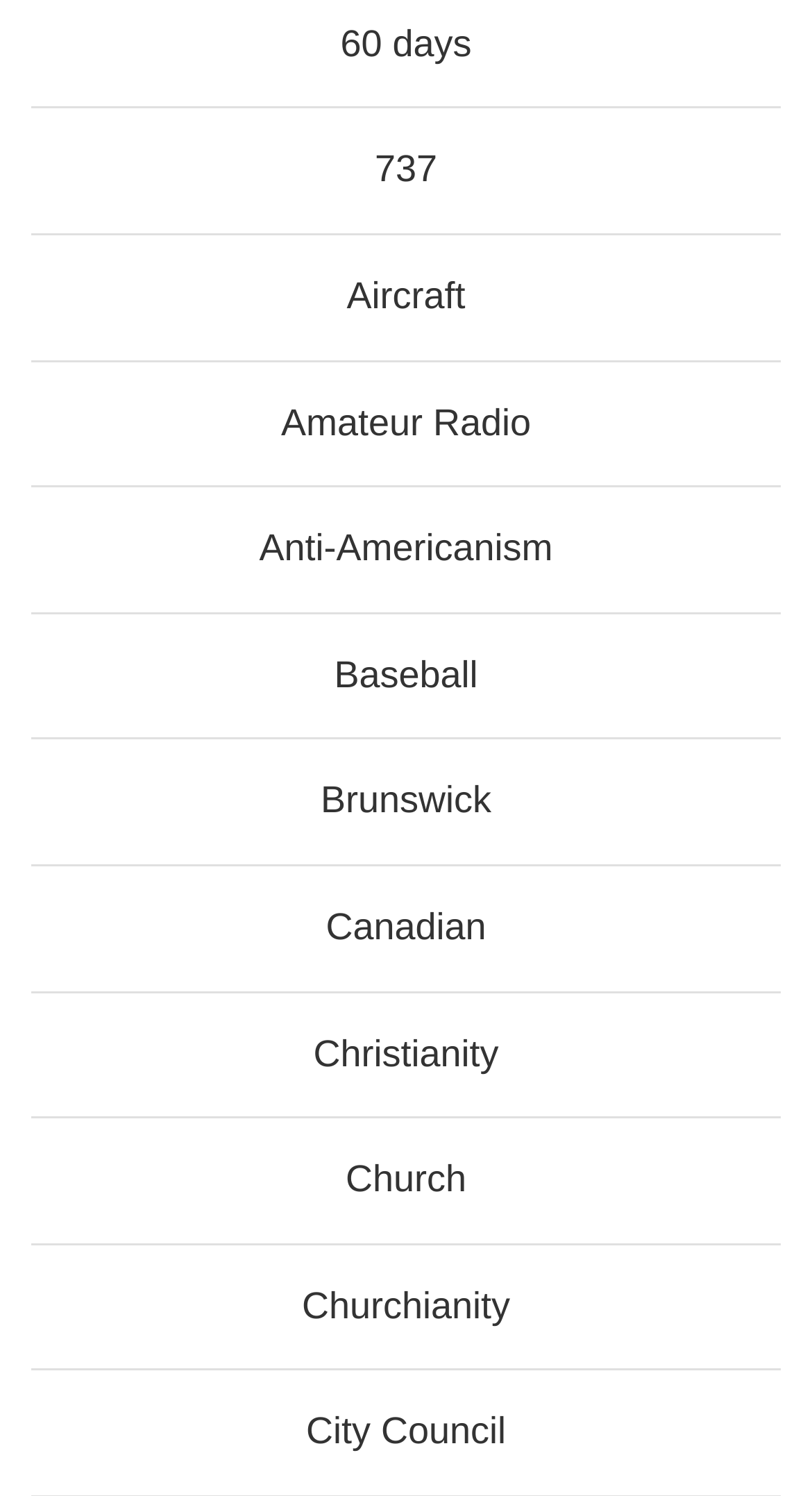Identify the bounding box coordinates necessary to click and complete the given instruction: "visit Aircraft page".

[0.427, 0.184, 0.573, 0.212]